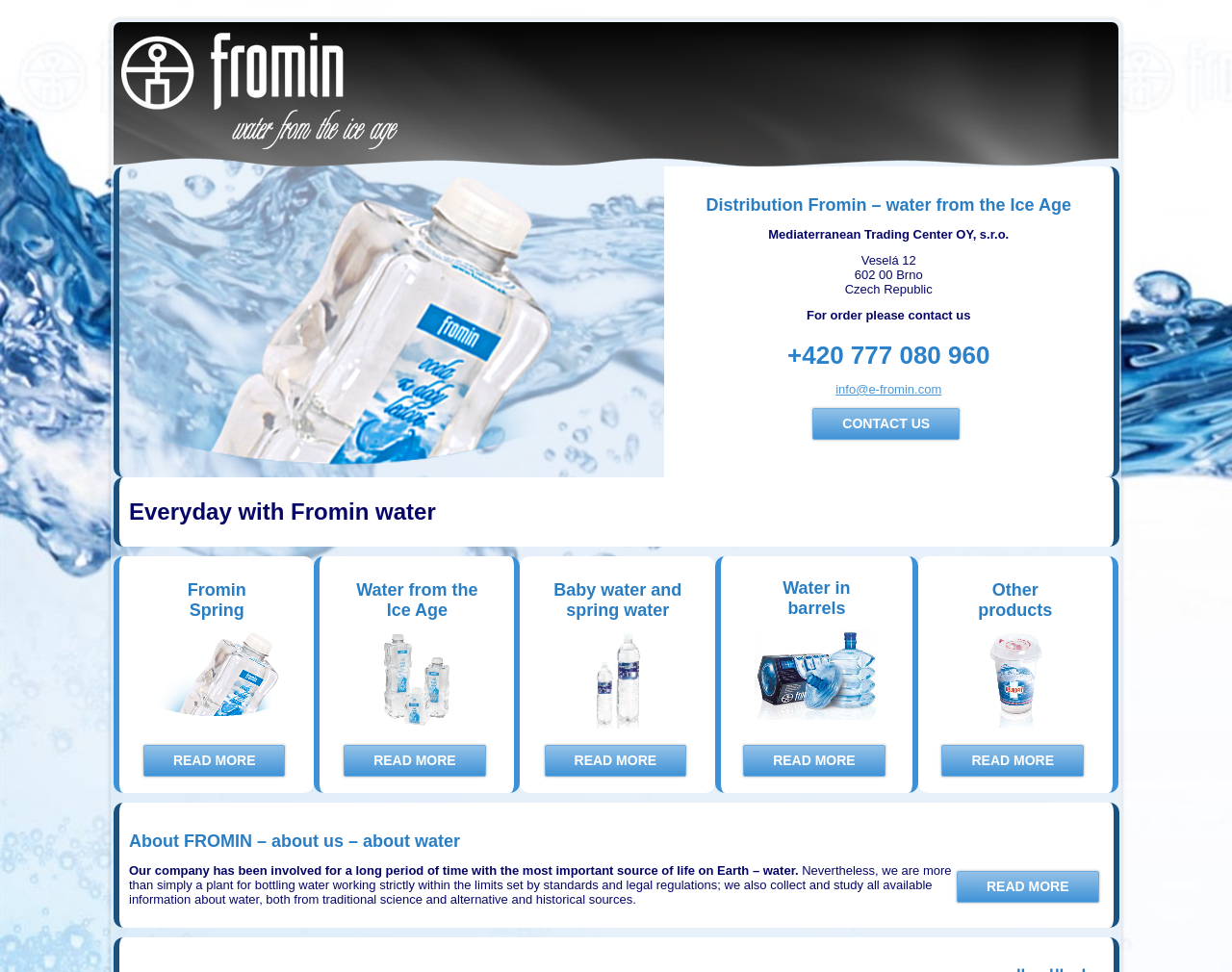Determine the bounding box coordinates for the clickable element to execute this instruction: "View distribution information". Provide the coordinates as four float numbers between 0 and 1, i.e., [left, top, right, bottom].

[0.547, 0.201, 0.896, 0.222]